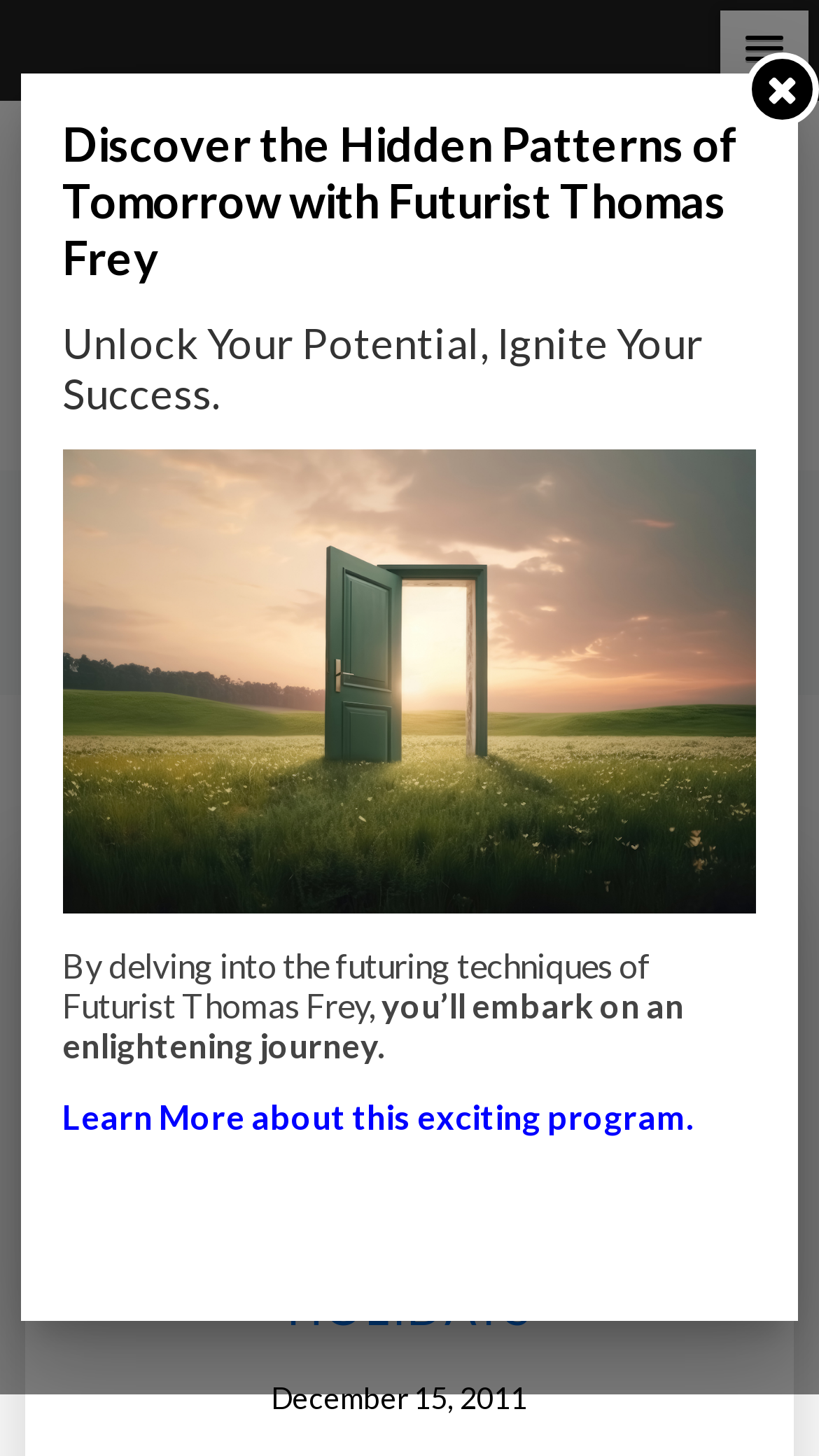Determine the bounding box coordinates of the region to click in order to accomplish the following instruction: "Read the article about buyer's remorse". Provide the coordinates as four float numbers between 0 and 1, specifically [left, top, right, bottom].

[0.082, 0.764, 0.918, 0.919]